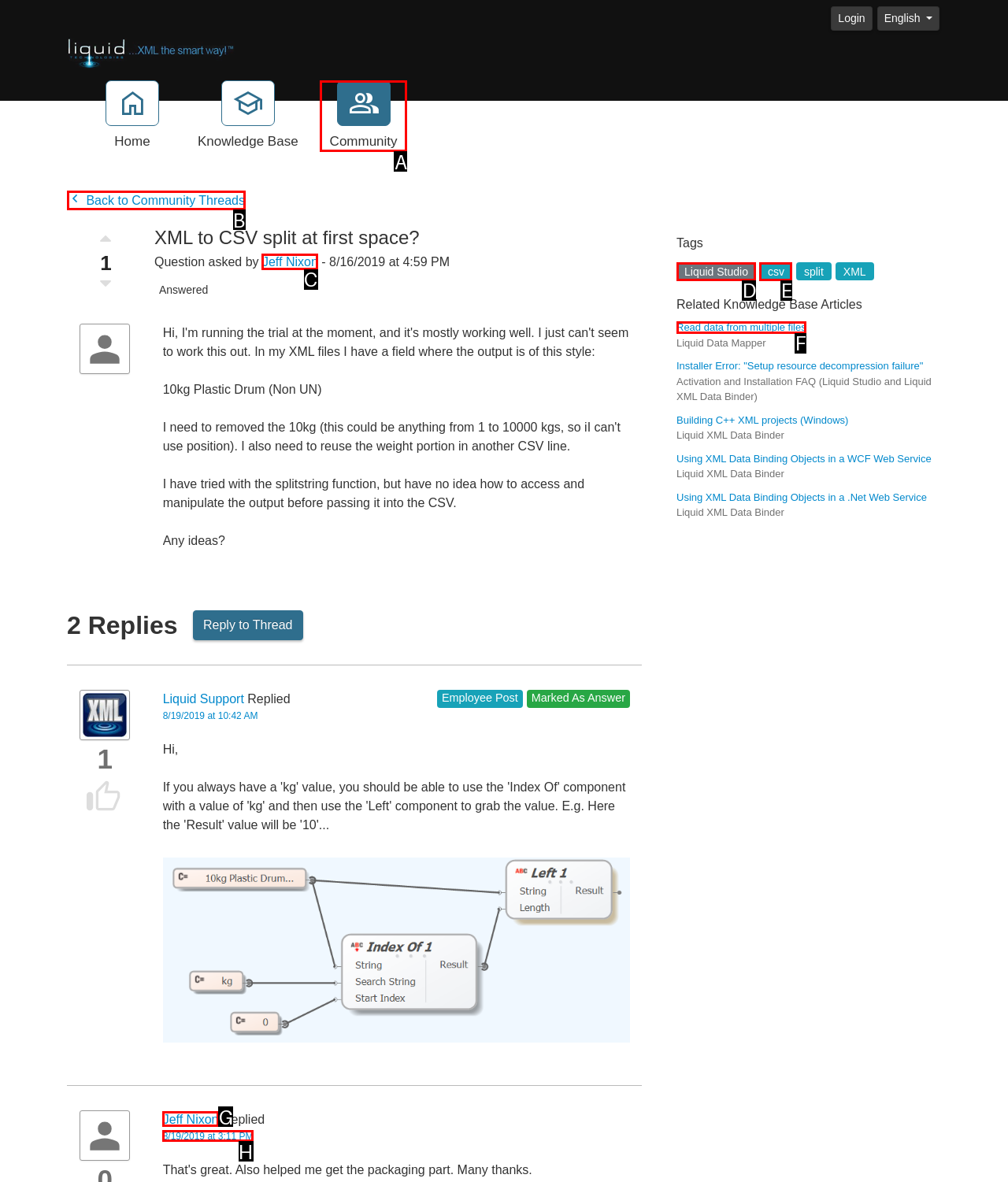Which lettered option should be clicked to perform the following task: Click the 'Jeff Nixon' link
Respond with the letter of the appropriate option.

C